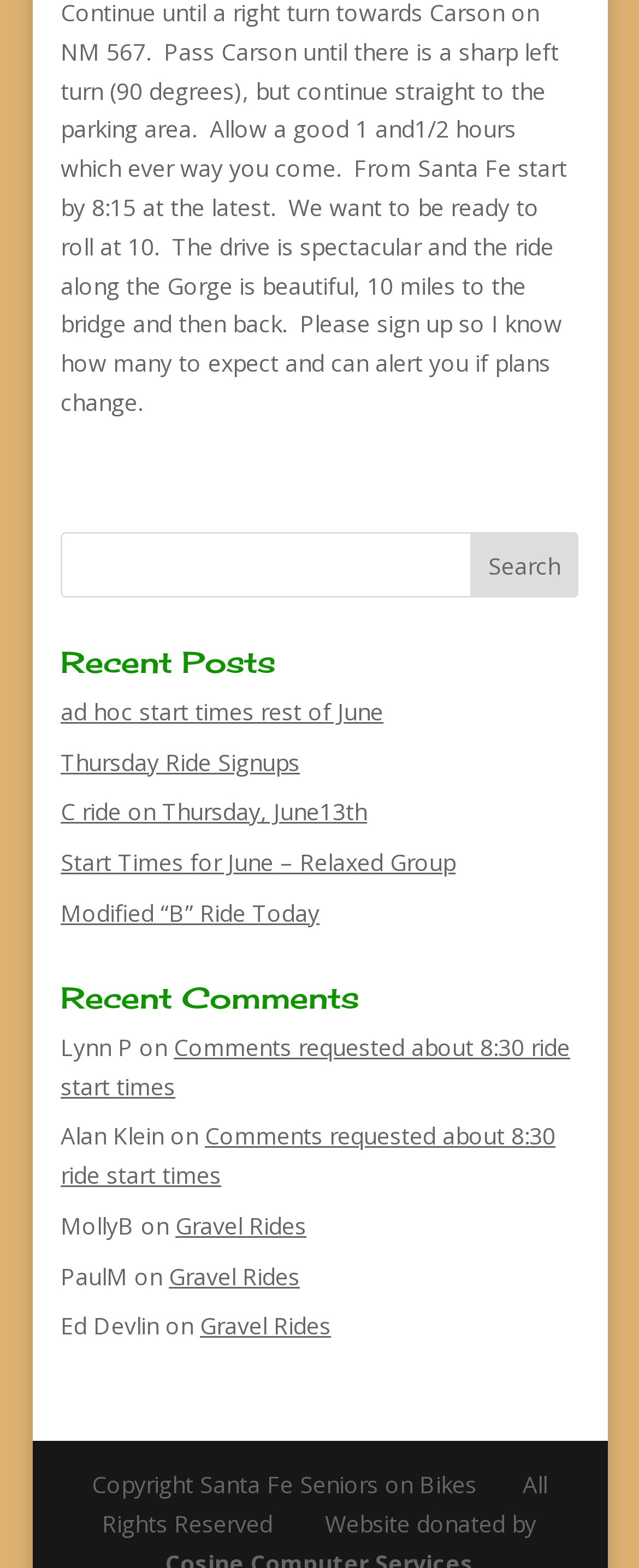Find the bounding box coordinates of the clickable element required to execute the following instruction: "View recent post about ad hoc start times rest of June". Provide the coordinates as four float numbers between 0 and 1, i.e., [left, top, right, bottom].

[0.095, 0.443, 0.6, 0.463]